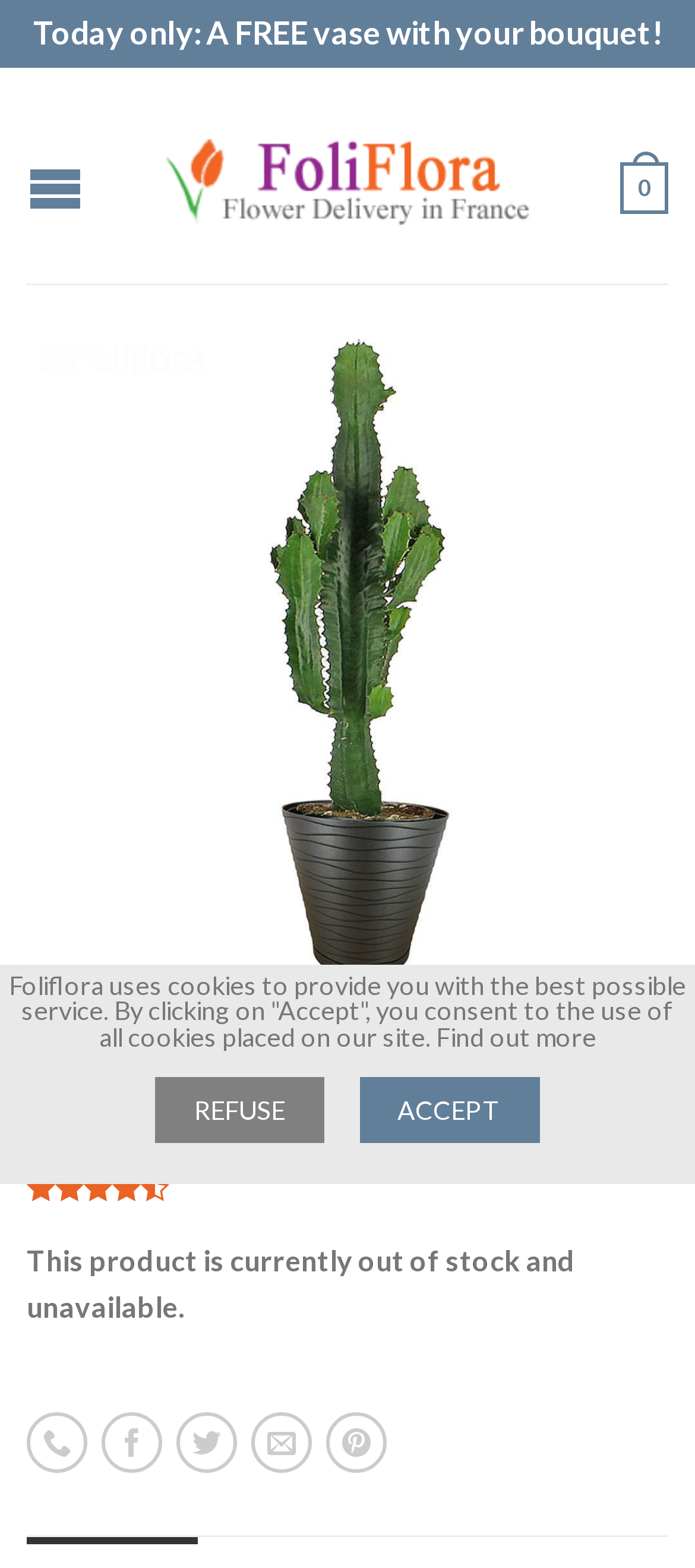Provide a single word or phrase answer to the question: 
What is the name of the plant?

Mexican cactus